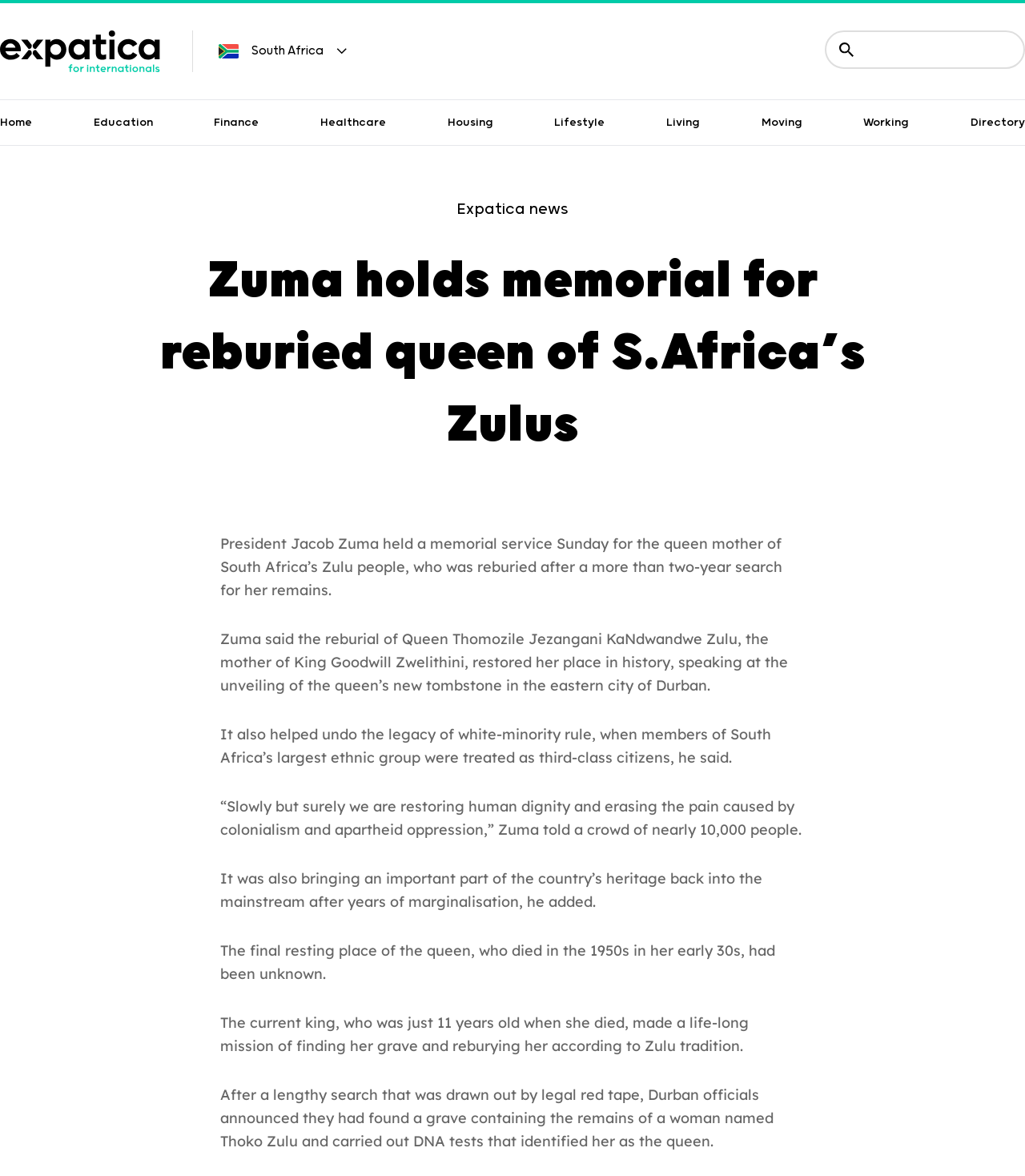Provide a one-word or brief phrase answer to the question:
What was the name of the woman whose remains were found and identified as the queen?

Thoko Zulu